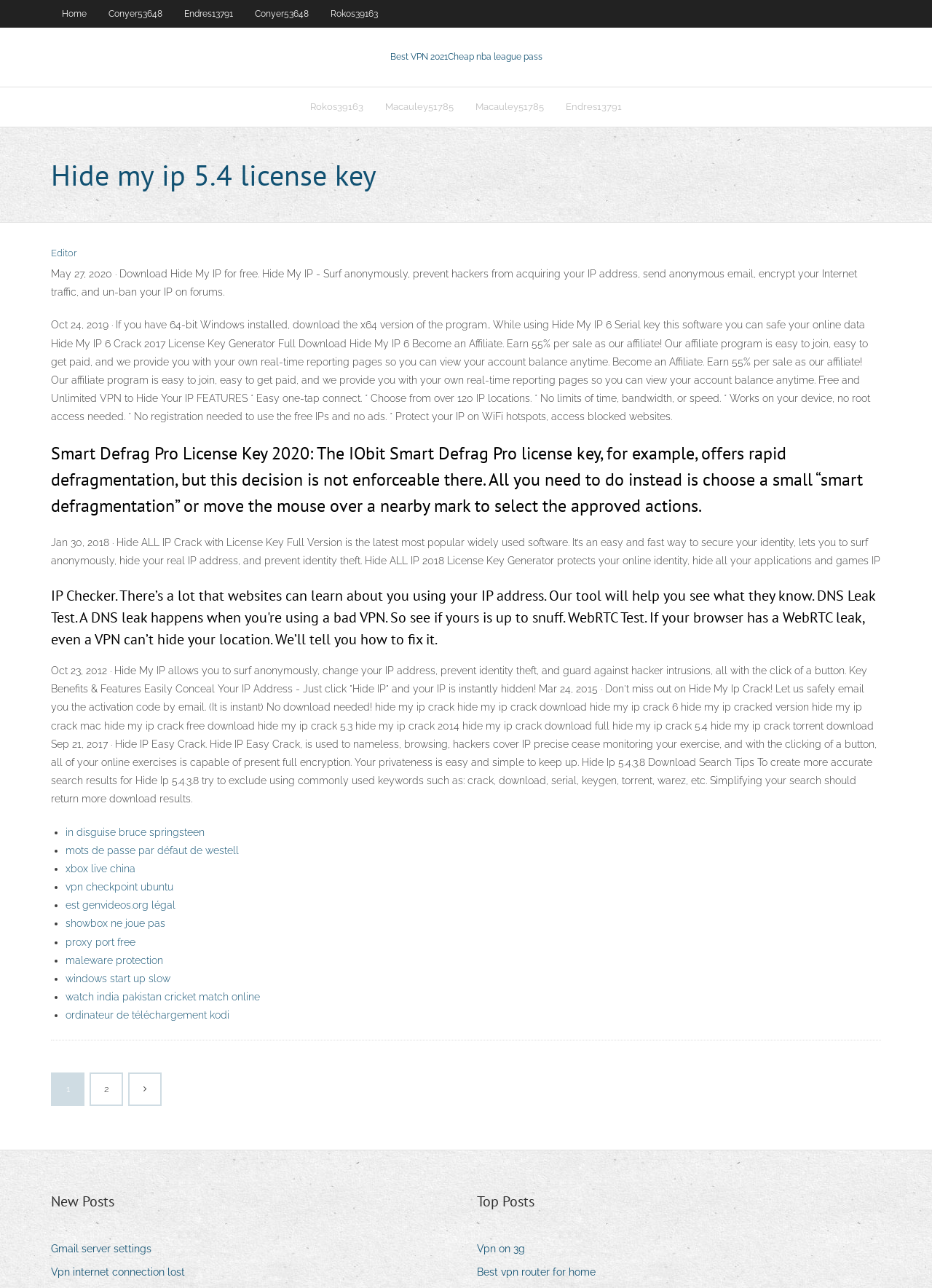Provide the bounding box for the UI element matching this description: "vpn checkpoint ubuntu".

[0.07, 0.684, 0.186, 0.693]